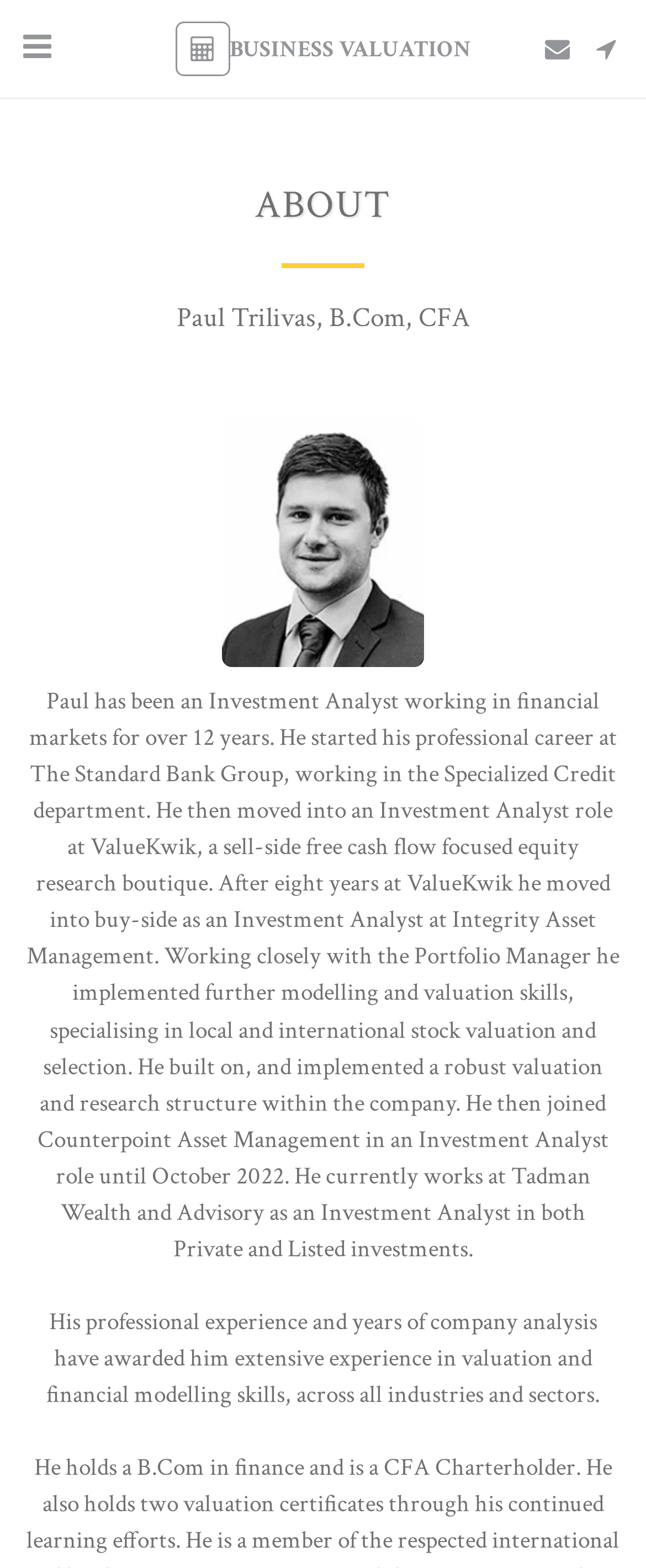Summarize the webpage in an elaborate manner.

The webpage is about Paul Trilivas, a professional with a background in business valuation and investment analysis. At the top of the page, there are three buttons aligned horizontally, with the first one located near the left edge and the last two near the right edge. Below these buttons, there is a prominent link labeled "BUSINESS VALUATION" that spans almost the entire width of the page.

The main content of the page is divided into two sections. The first section is headed by a large heading "ABOUT" located near the top-left corner, followed by a horizontal separator line. Below the separator, there is a smaller heading "Paul Trilivas, B.Com, CFA" that spans almost the entire width of the page.

To the right of the "ABOUT" heading, there is an image that takes up about a quarter of the page's width. Below the image, there is a large block of text that describes Paul's professional background and experience in investment analysis and business valuation. The text is divided into two paragraphs, with the first one providing a detailed account of his work experience and the second one summarizing his skills and expertise.

Overall, the page has a simple and clean layout, with a focus on presenting Paul's professional profile and experience in business valuation.